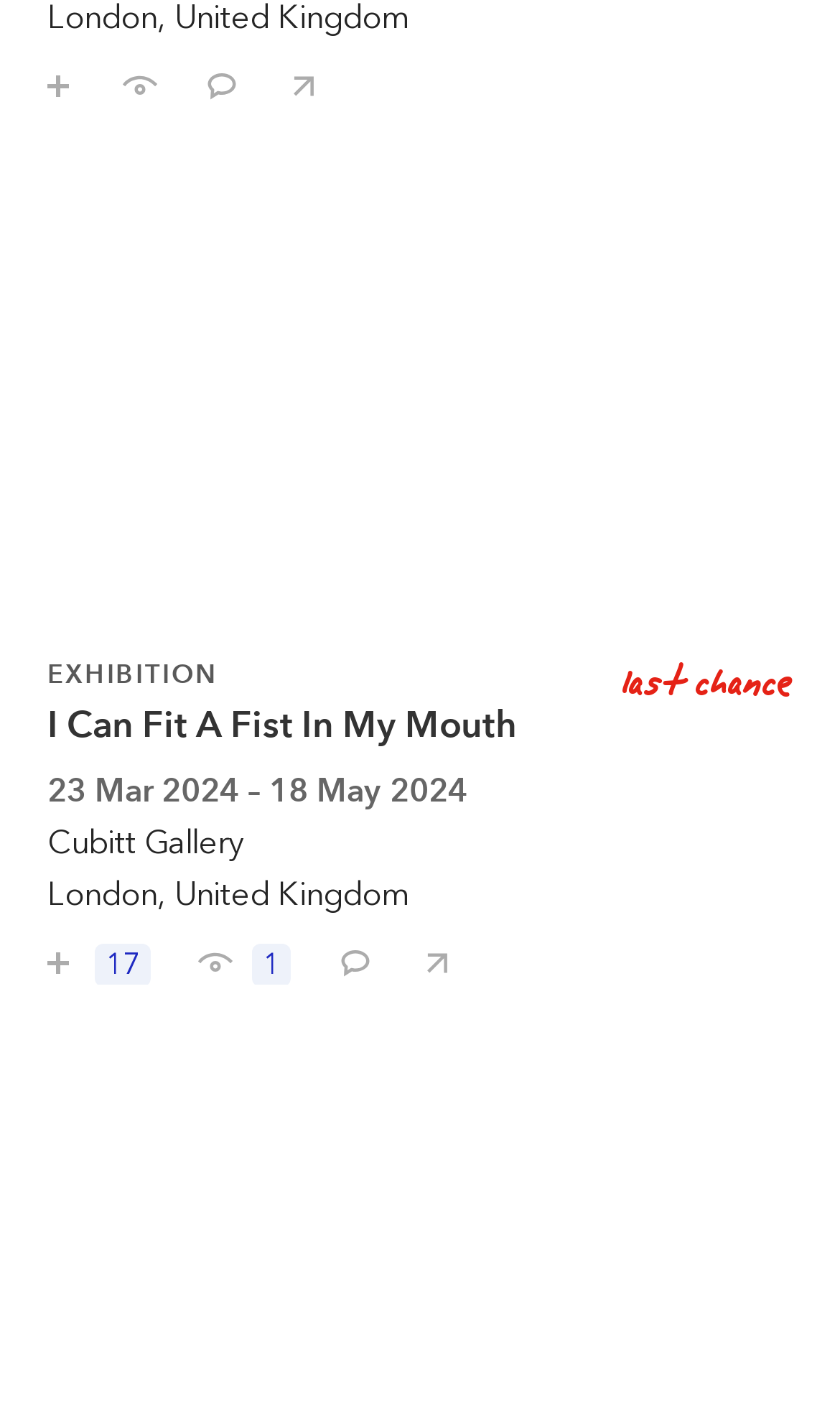Determine the bounding box coordinates (top-left x, top-left y, bottom-right x, bottom-right y) of the UI element described in the following text: Comment on A New Nature

[0.213, 0.03, 0.285, 0.076]